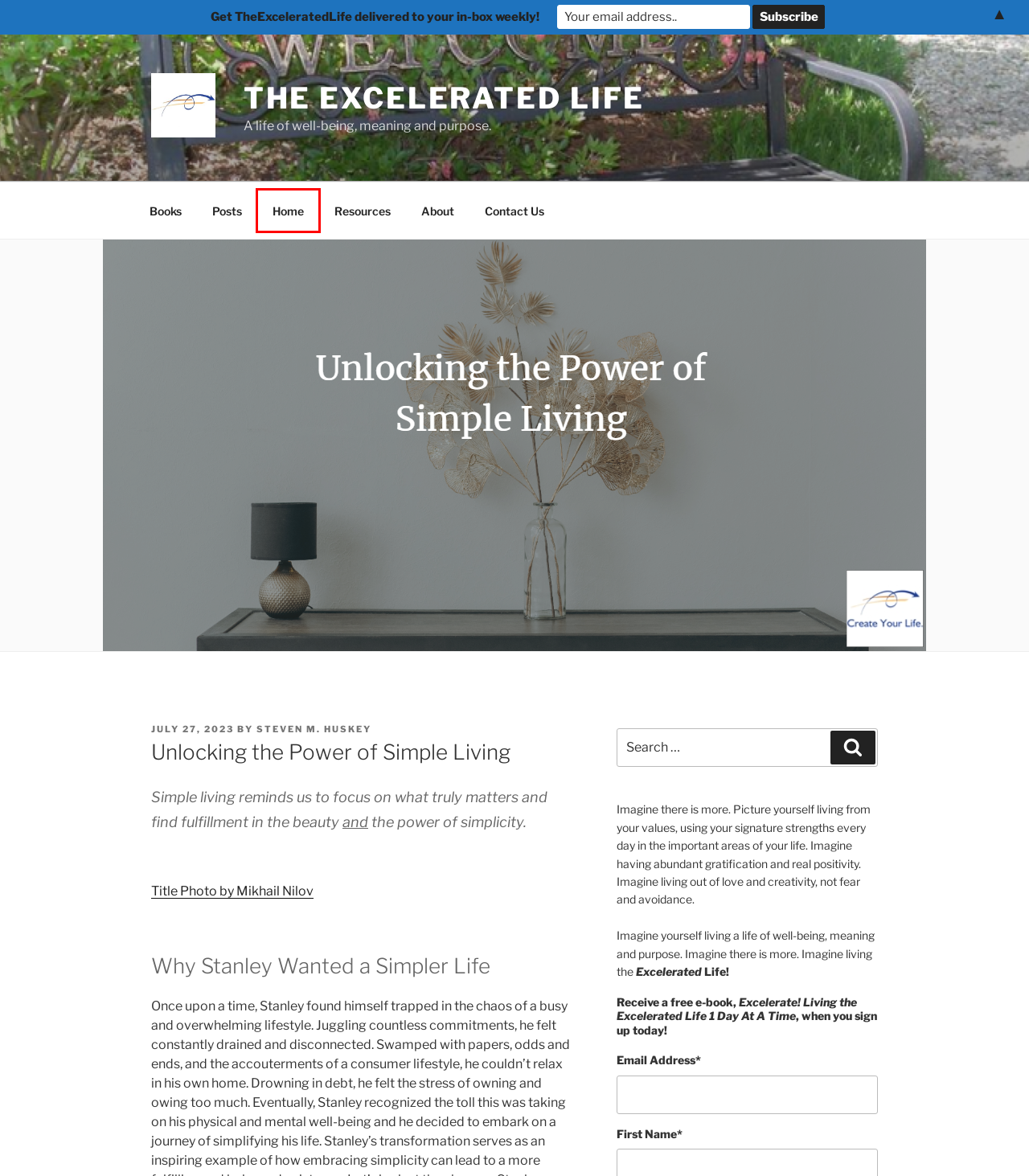Examine the screenshot of a webpage with a red rectangle bounding box. Select the most accurate webpage description that matches the new webpage after clicking the element within the bounding box. Here are the candidates:
A. Resources - The Excelerated Life
B. The Excelerated Life - A life of well-being, meaning and purpose.
C. Contact Us - The Excelerated Life
D. Moving From Action to Results - The Excelerated Life
E. Books - The Excelerated Life
F. About - The Excelerated Life
G. Flower Vase And Lamp On Black Vase on A Console Table · Free Stock Photo
H. Home - The Excelerated Life

H